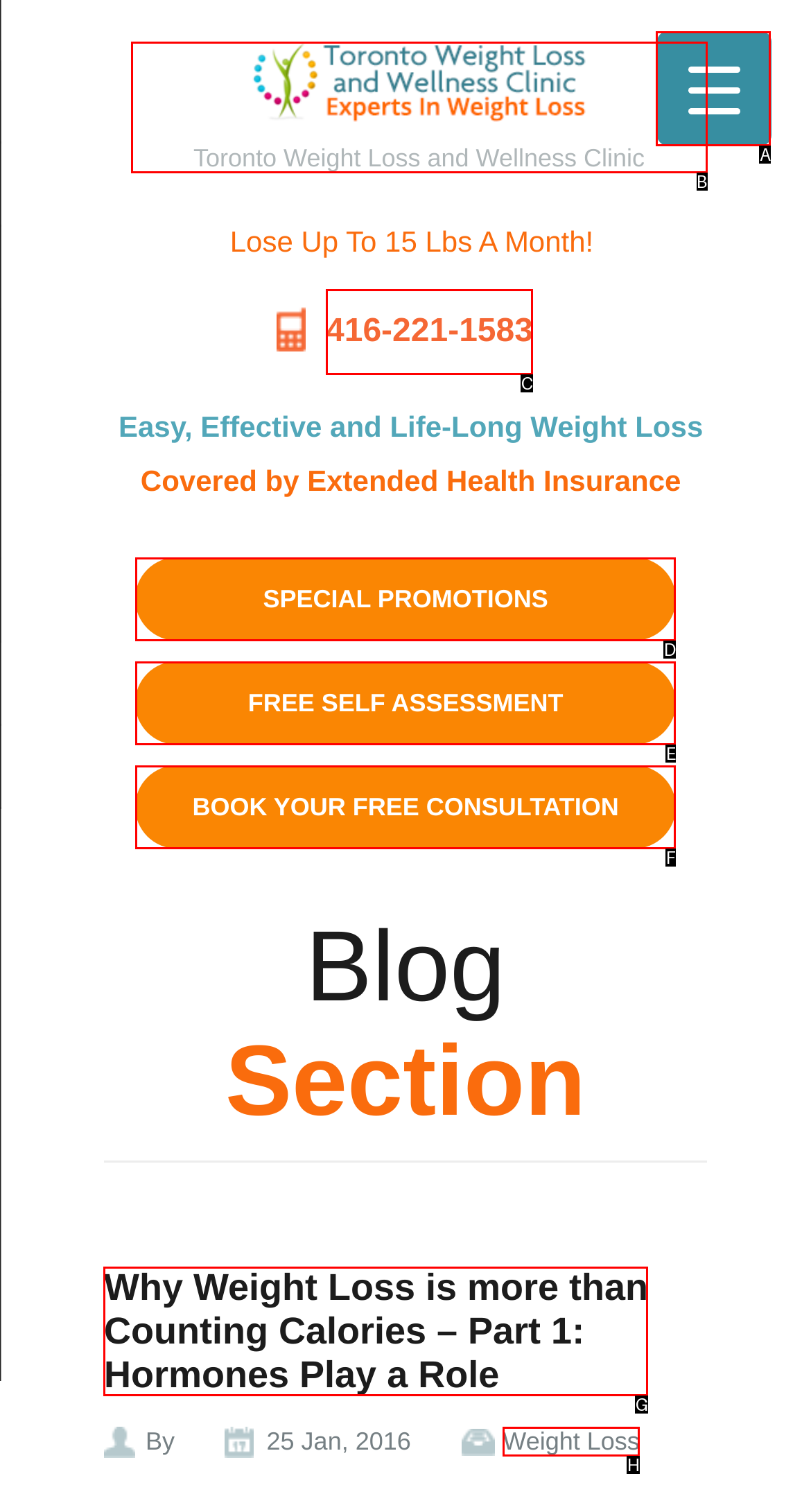Determine which letter corresponds to the UI element to click for this task: Read the blog post about weight loss and hormones
Respond with the letter from the available options.

G